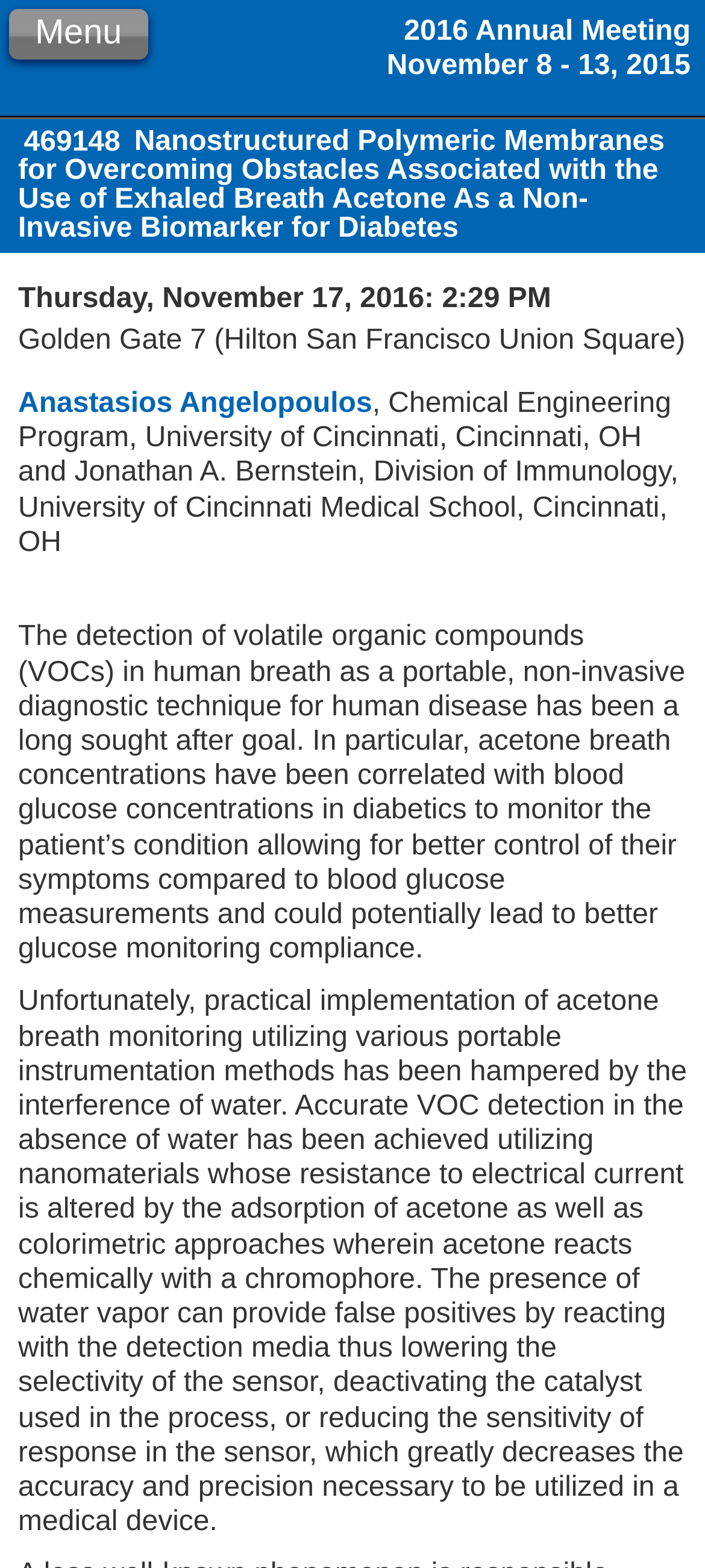From the screenshot, find the bounding box of the UI element matching this description: "Menu". Supply the bounding box coordinates in the form [left, top, right, bottom], each a float between 0 and 1.

[0.013, 0.005, 0.21, 0.037]